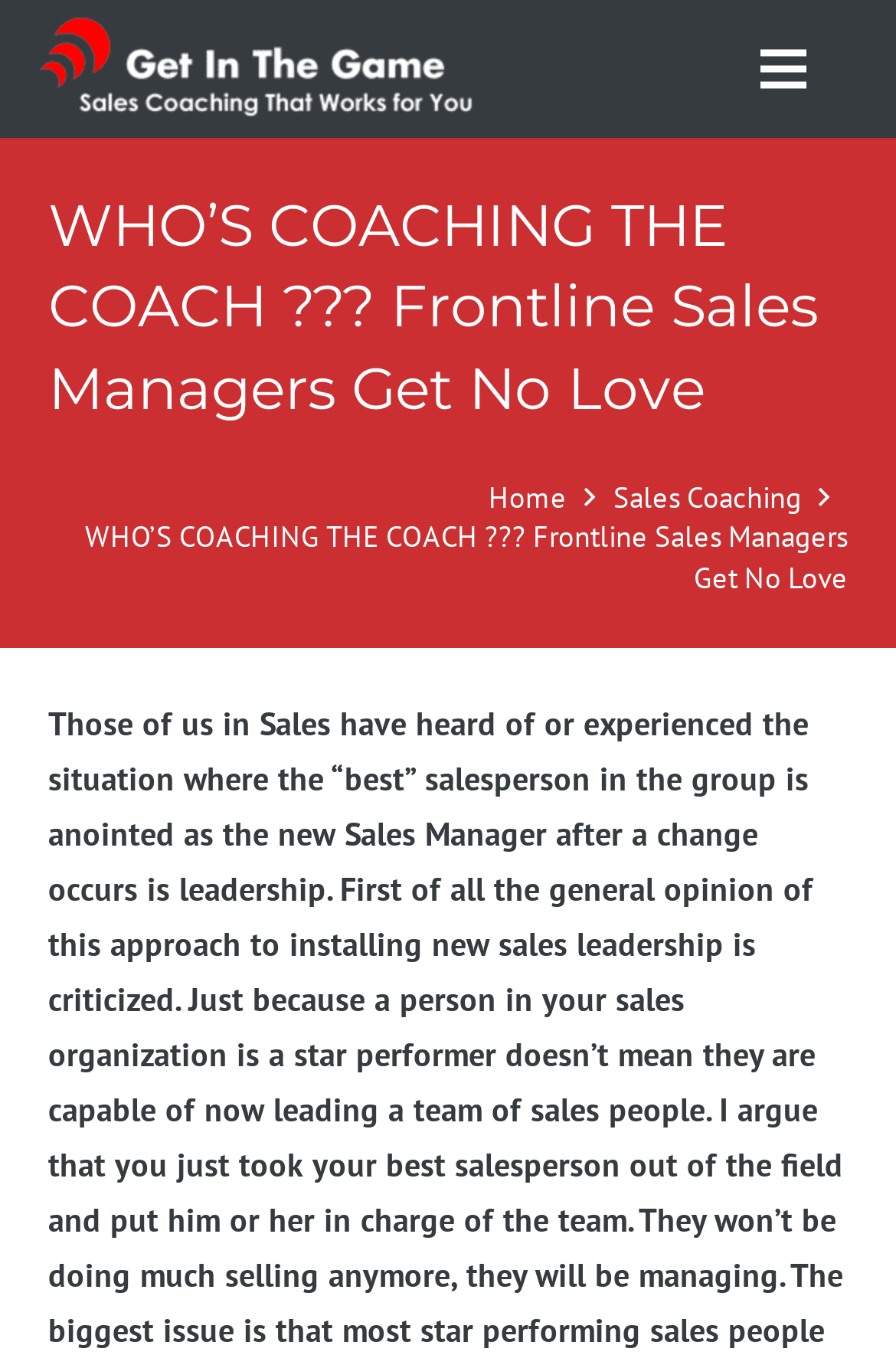Determine the bounding box coordinates for the UI element matching this description: "Sales Coaching".

[0.684, 0.352, 0.895, 0.38]